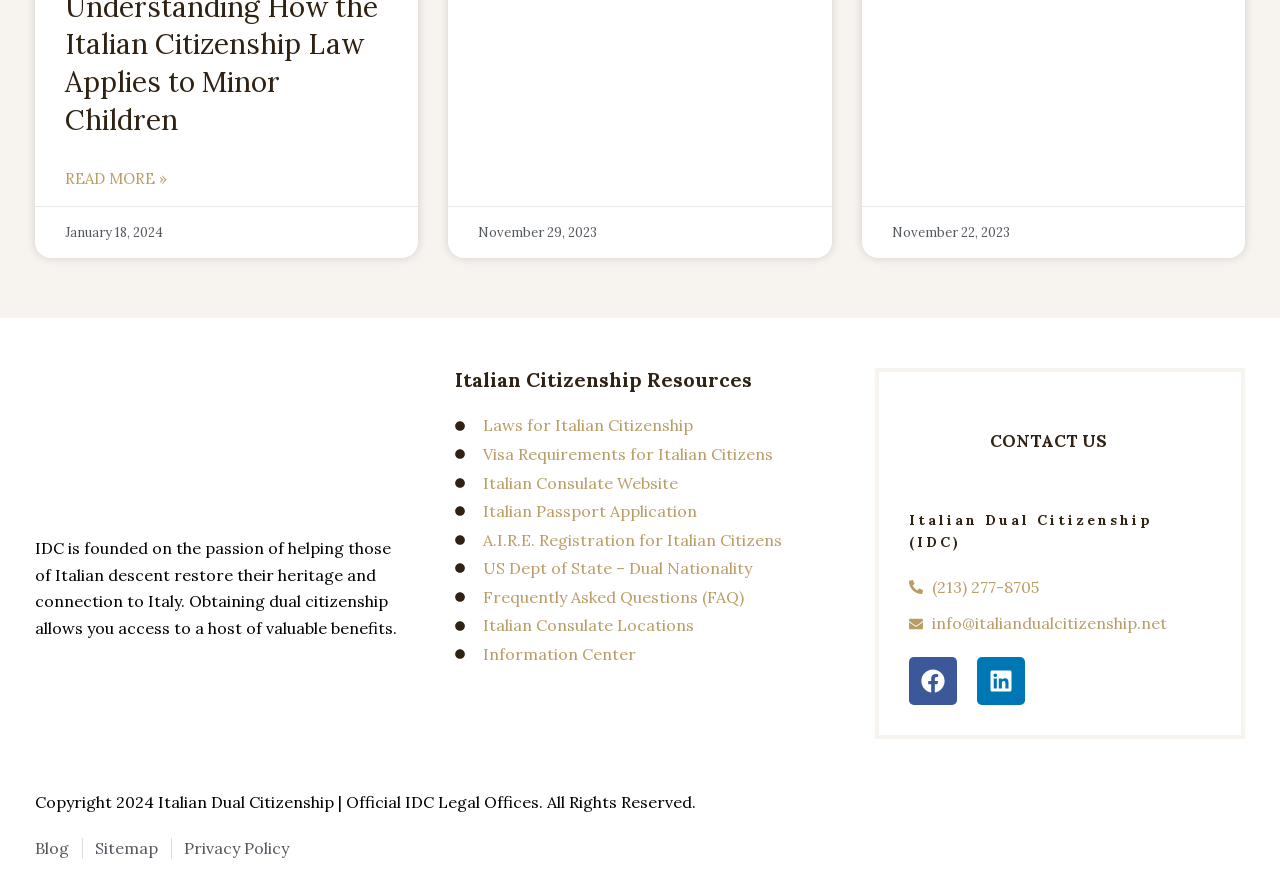Pinpoint the bounding box coordinates of the clickable area necessary to execute the following instruction: "Search for products". The coordinates should be given as four float numbers between 0 and 1, namely [left, top, right, bottom].

None